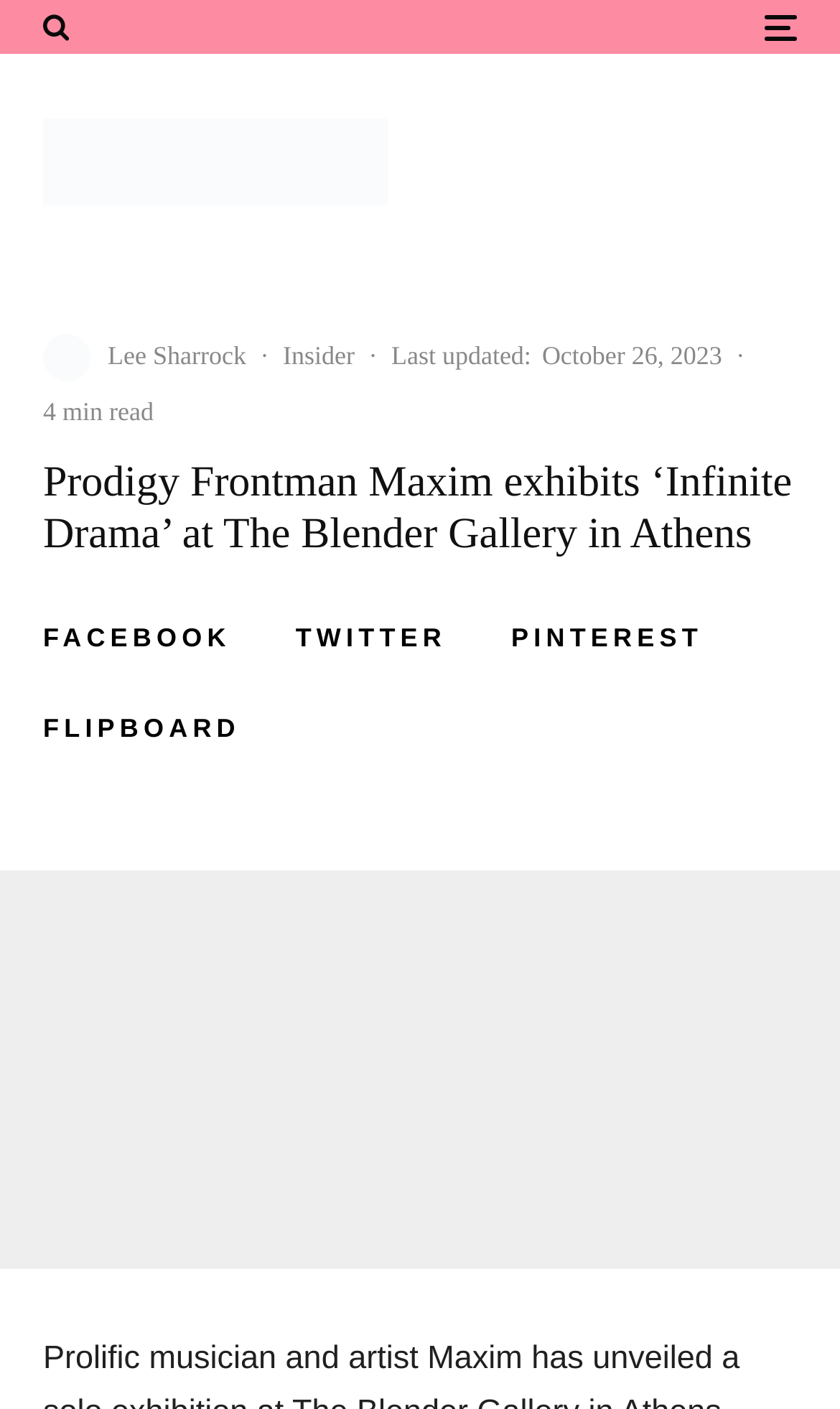Create a detailed description of the webpage's content and layout.

The webpage is about an art exhibition featuring Prodigy frontman Maxim at The Blender Gallery in Athens. At the top left, there is a small icon link. On the top right, there is another link. Below these links, there is a section with multiple elements. On the left, there is a link with the text "Lee Sharrock" accompanied by a small image of the same name. To the right of this link, there are two more links, "Lee Sharrock" and "Insider", separated by a dot. Next to these links, there is a text "Last updated:" followed by a time element showing the date "October 26, 2023". 

Further to the right, there is another dot, and then a text "4 min read". Below this section, there is a large heading that reads "Prodigy Frontman Maxim exhibits ‘Infinite Drama’ at The Blender Gallery in Athens". Underneath the heading, there are four social media links, "Share" on Facebook, "Tweet" on Twitter, "Pin" on Pinterest, and "Share" on Flipboard, each with its respective icon and text.